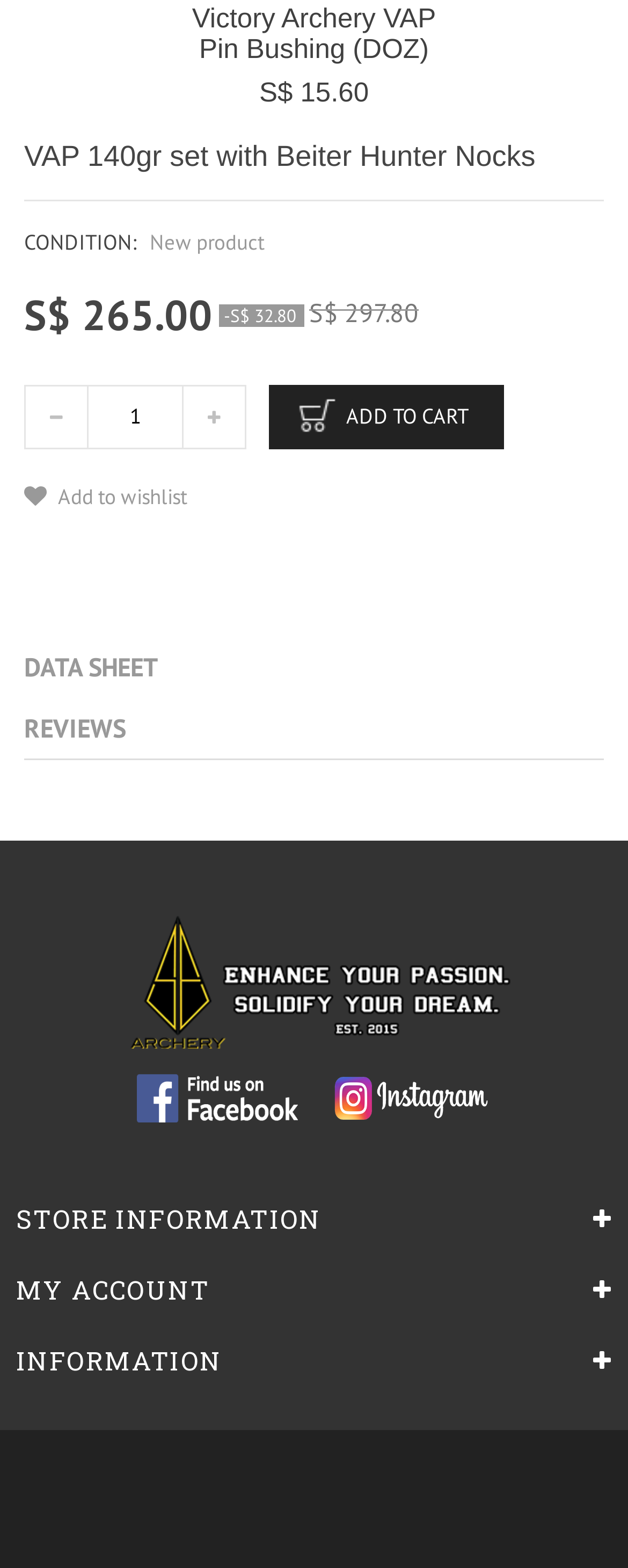What is the price of the VAP Pin Bushing?
Answer with a single word or phrase, using the screenshot for reference.

S$ 15.60